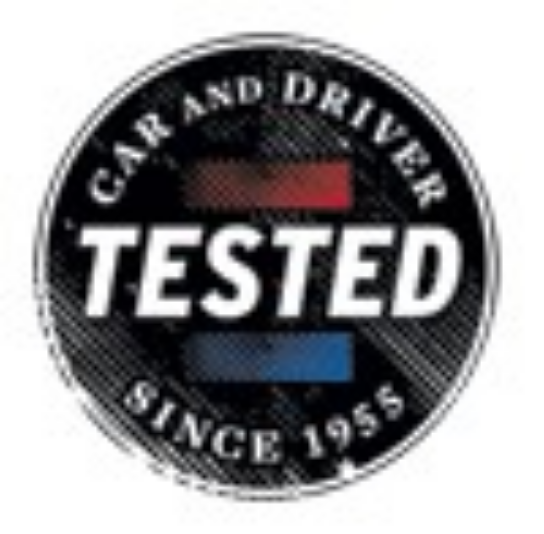Please analyze the image and provide a thorough answer to the question:
What year is mentioned in the logo?

The phrase 'SINCE 1955' is written along the bottom of the circular black background, indicating the year when Car and Driver was established.